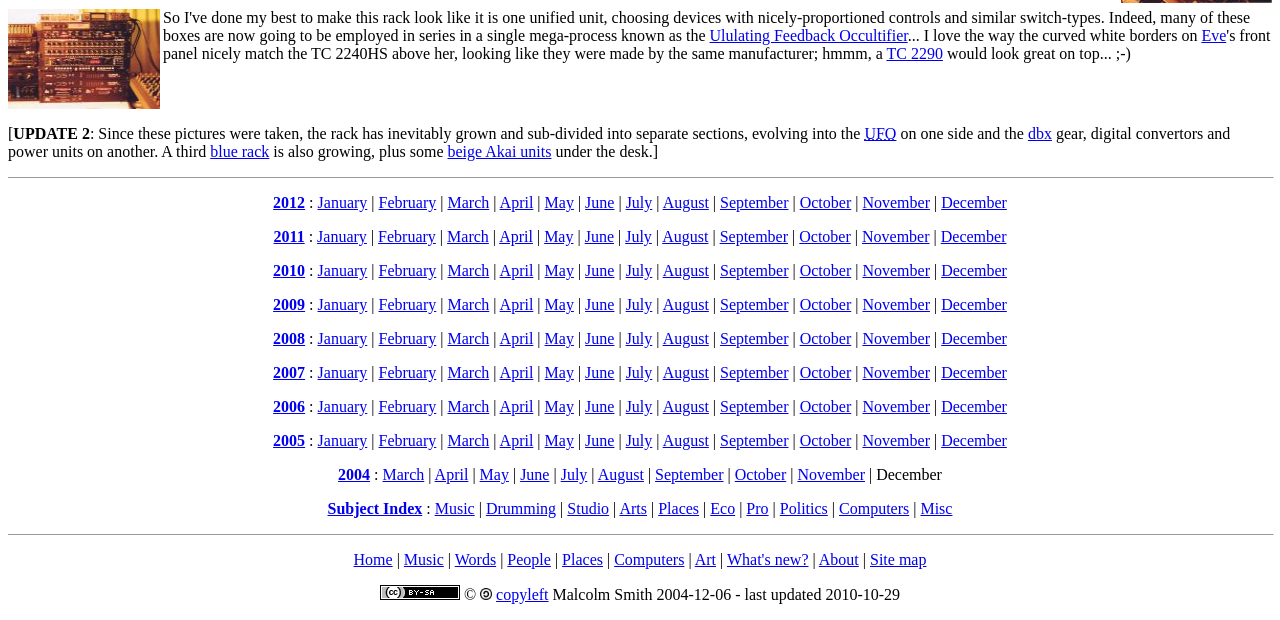Given the description "July", determine the bounding box of the corresponding UI element.

[0.489, 0.587, 0.51, 0.615]